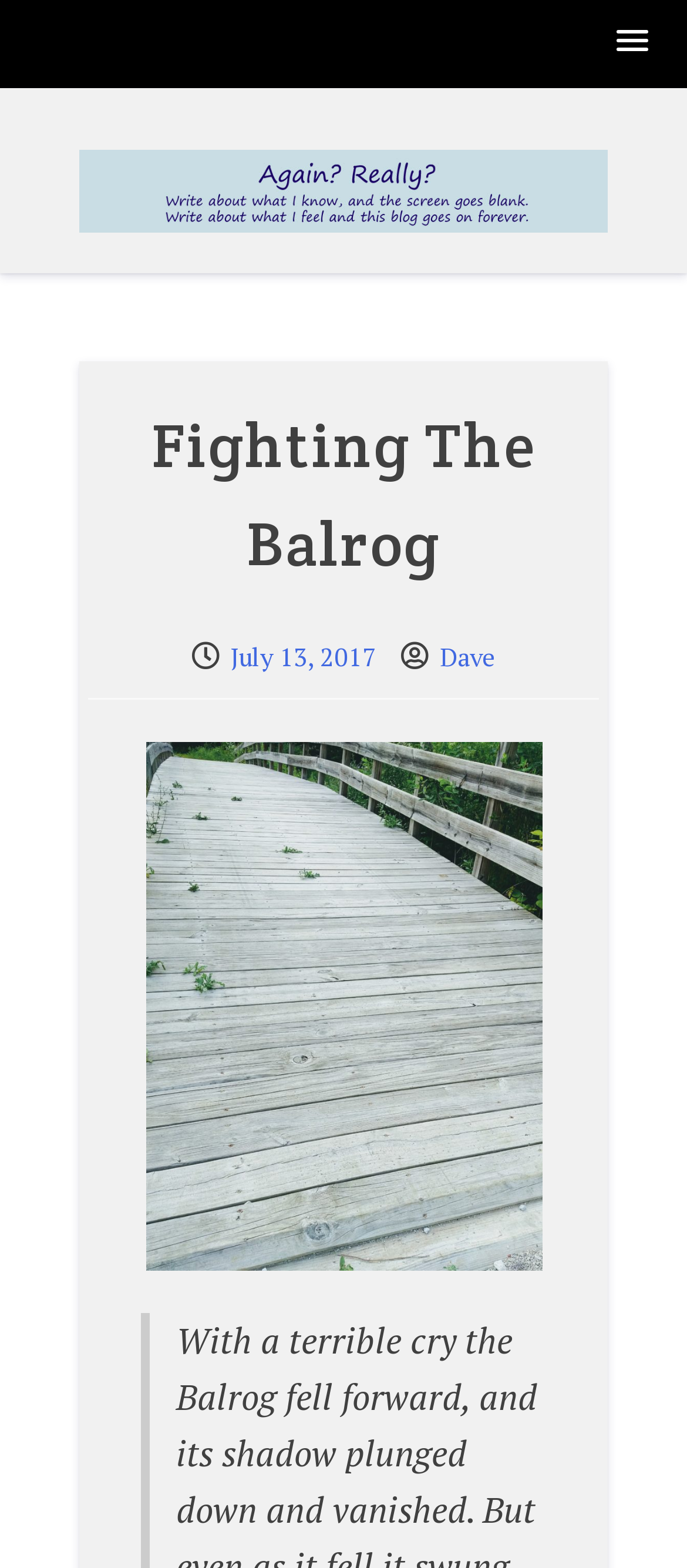Is there a button on the top-right corner?
Refer to the image and provide a concise answer in one word or phrase.

Yes